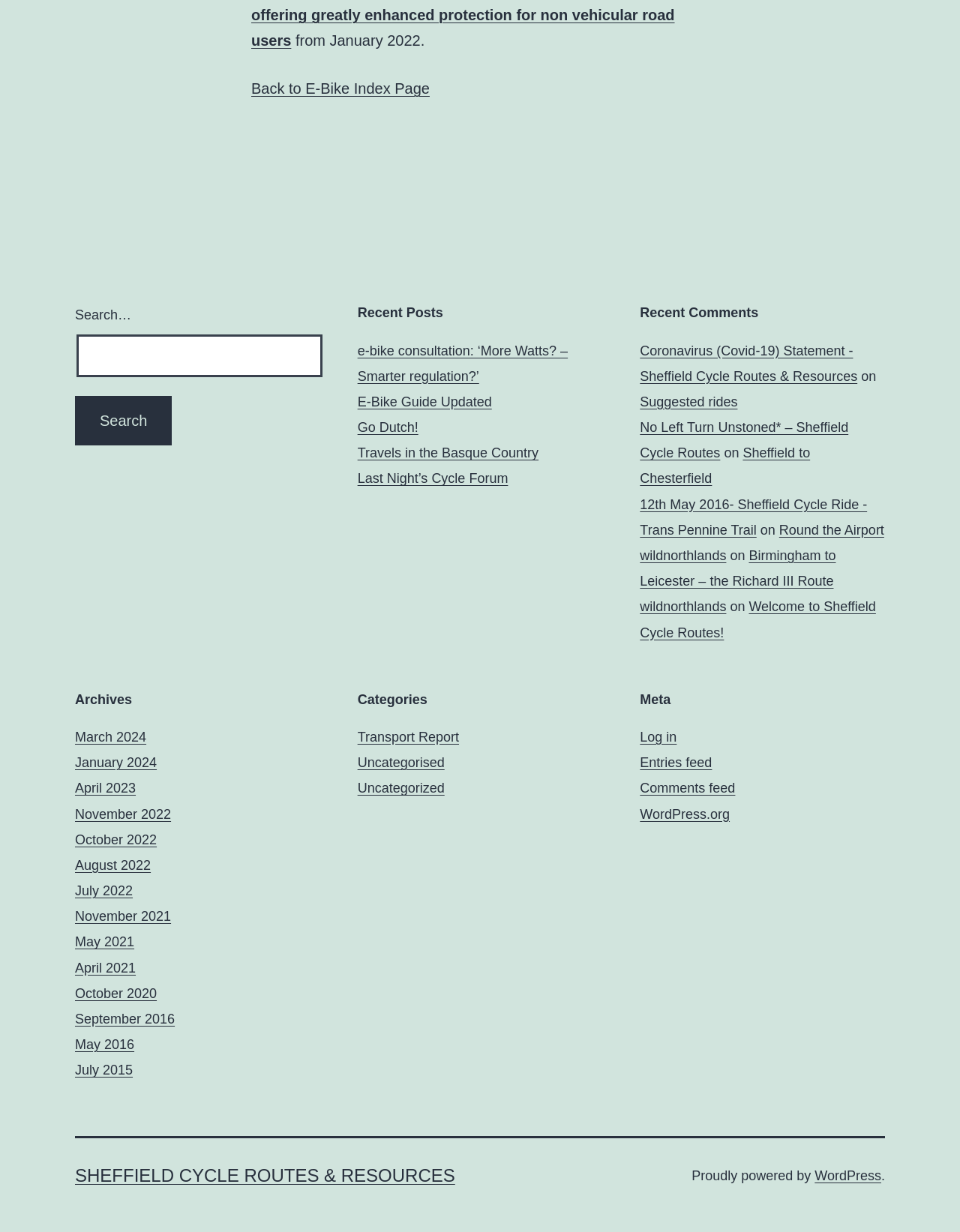Please find the bounding box coordinates of the section that needs to be clicked to achieve this instruction: "Search for e-bike related topics".

[0.08, 0.271, 0.336, 0.306]